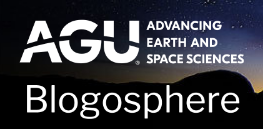Create an exhaustive description of the image.

The image features the logo of the American Geophysical Union (AGU), prominently displaying their slogan "Advancing Earth and Space Sciences." Below the logo, the word "Blogosphere" is presented in a clean, modern font, indicating a connection to the AGU's blogging platform. The background suggests a scenic view of nature, possibly symbolizing the themes of earth and space sciences, with dark tones transitioning into lighter hues, evoking a sense of exploration and discovery in these scientific fields. This visual encapsulates AGU's commitment to engaging the community through accessible and informative content on their blog.